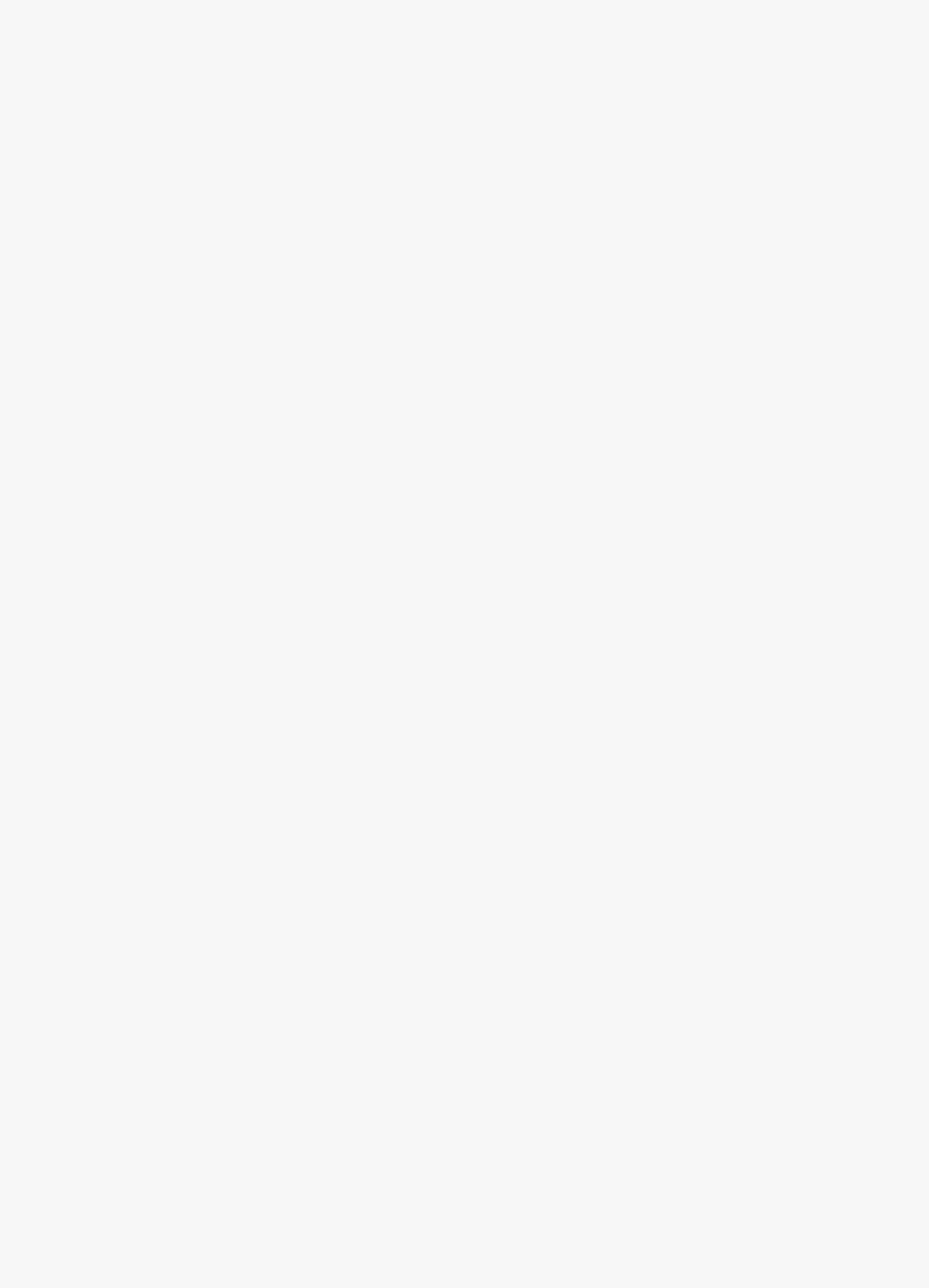Locate the bounding box coordinates of the element to click to perform the following action: 'Follow the-food-library on social media'. The coordinates should be given as four float values between 0 and 1, in the form of [left, top, right, bottom].

[0.262, 0.854, 0.364, 0.906]